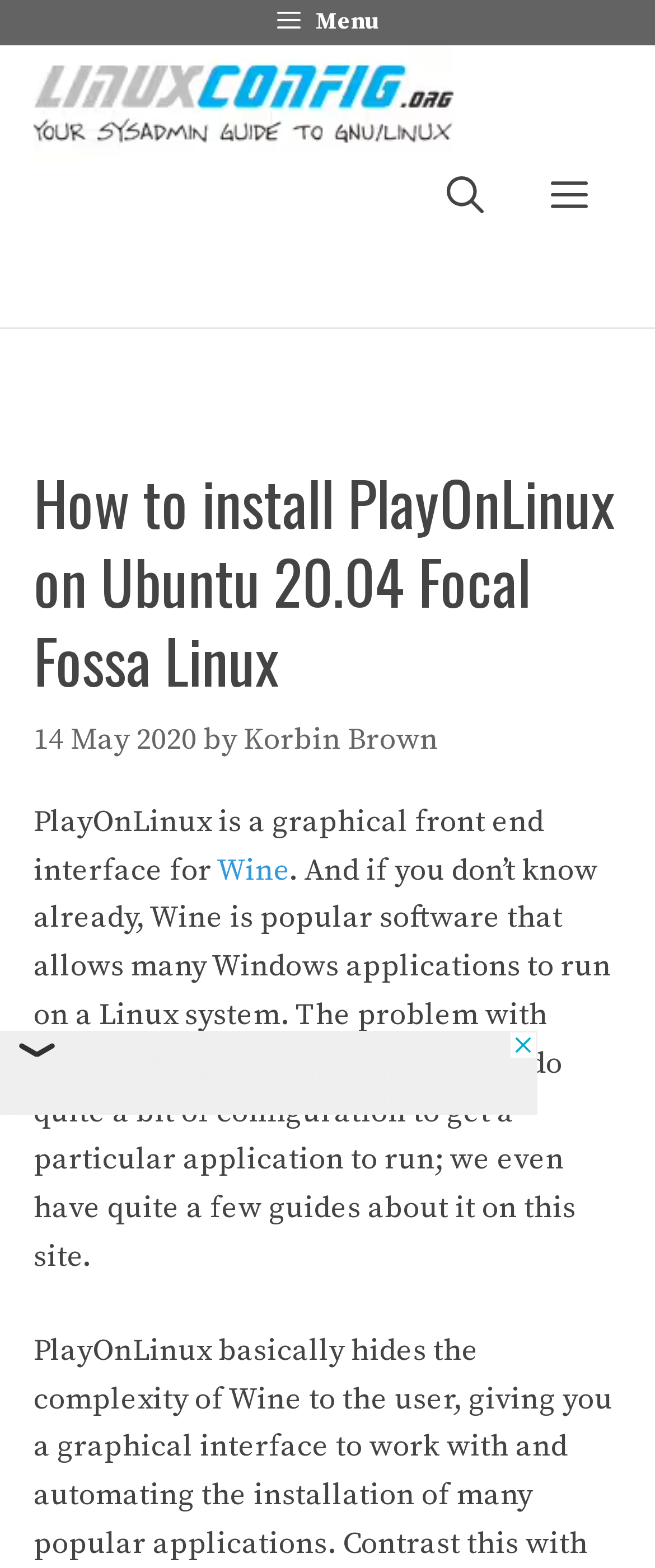Who is the author of the article?
Using the image, give a concise answer in the form of a single word or short phrase.

Korbin Brown